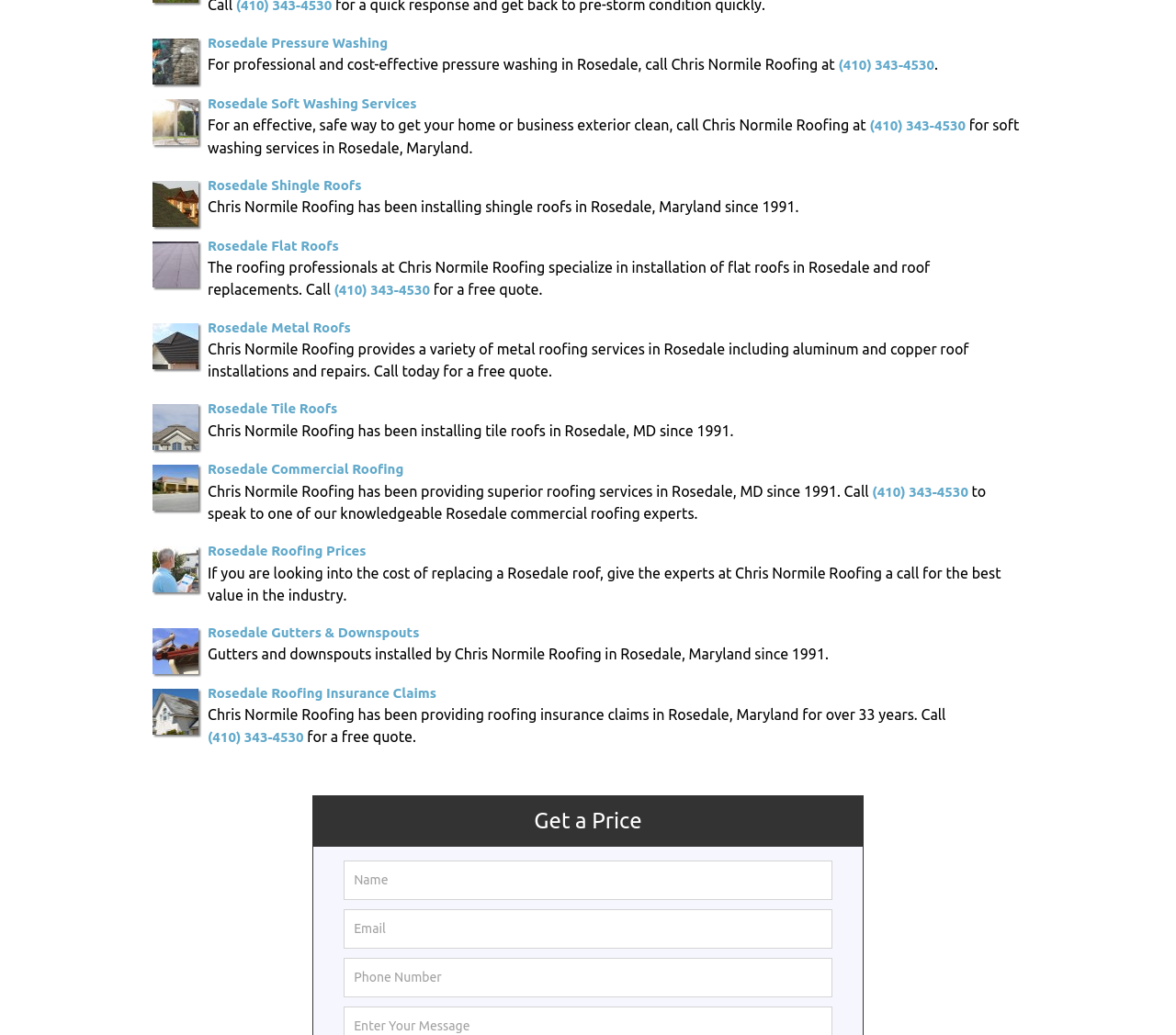Given the description: "Rosedale Pressure Washing", determine the bounding box coordinates of the UI element. The coordinates should be formatted as four float numbers between 0 and 1, [left, top, right, bottom].

[0.177, 0.033, 0.33, 0.048]